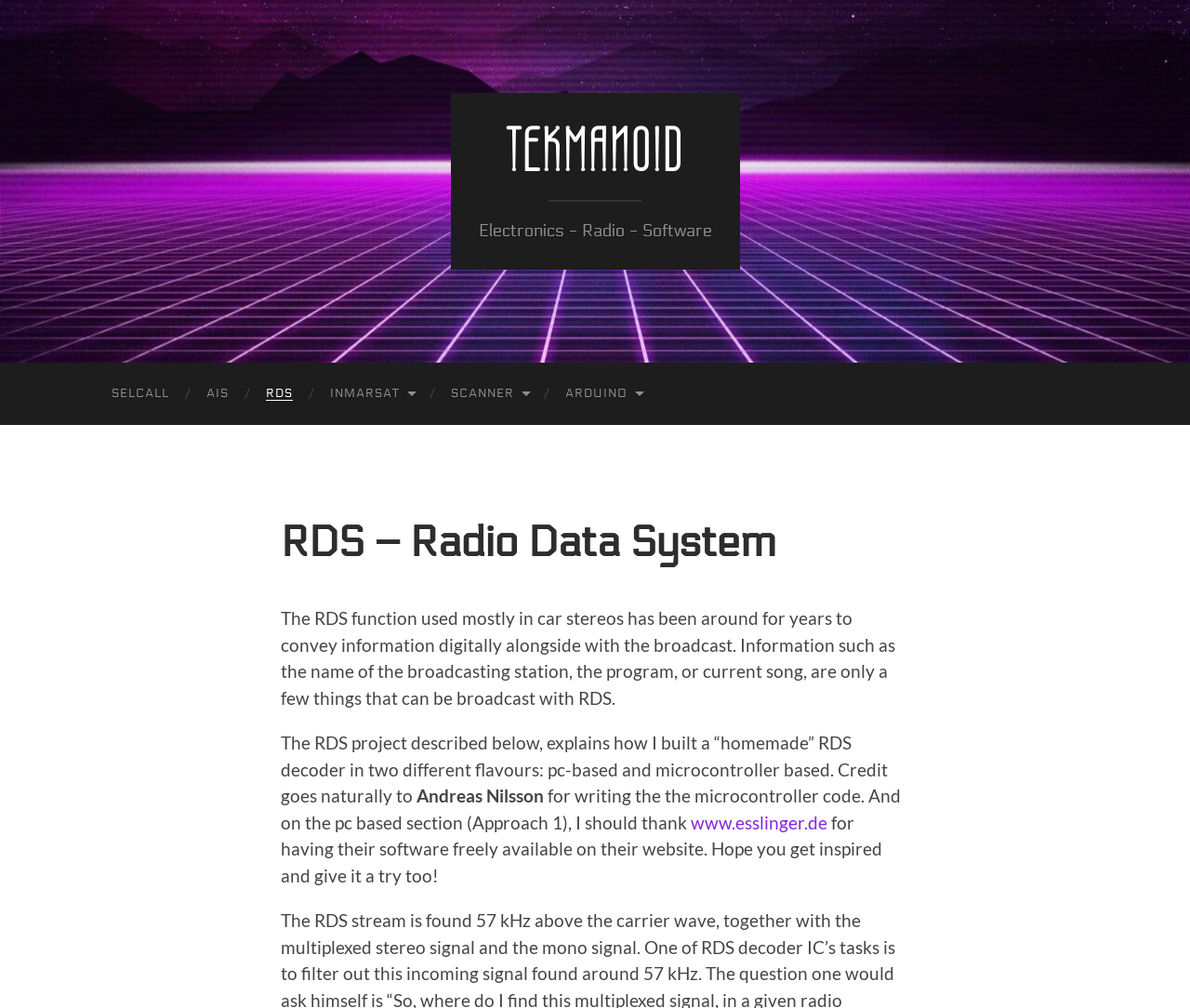By analyzing the image, answer the following question with a detailed response: What is the name of the broadcasting station information conveyed by RDS?

The webpage mentions that RDS conveys information such as the name of the broadcasting station, but it does not specify a particular station's name.